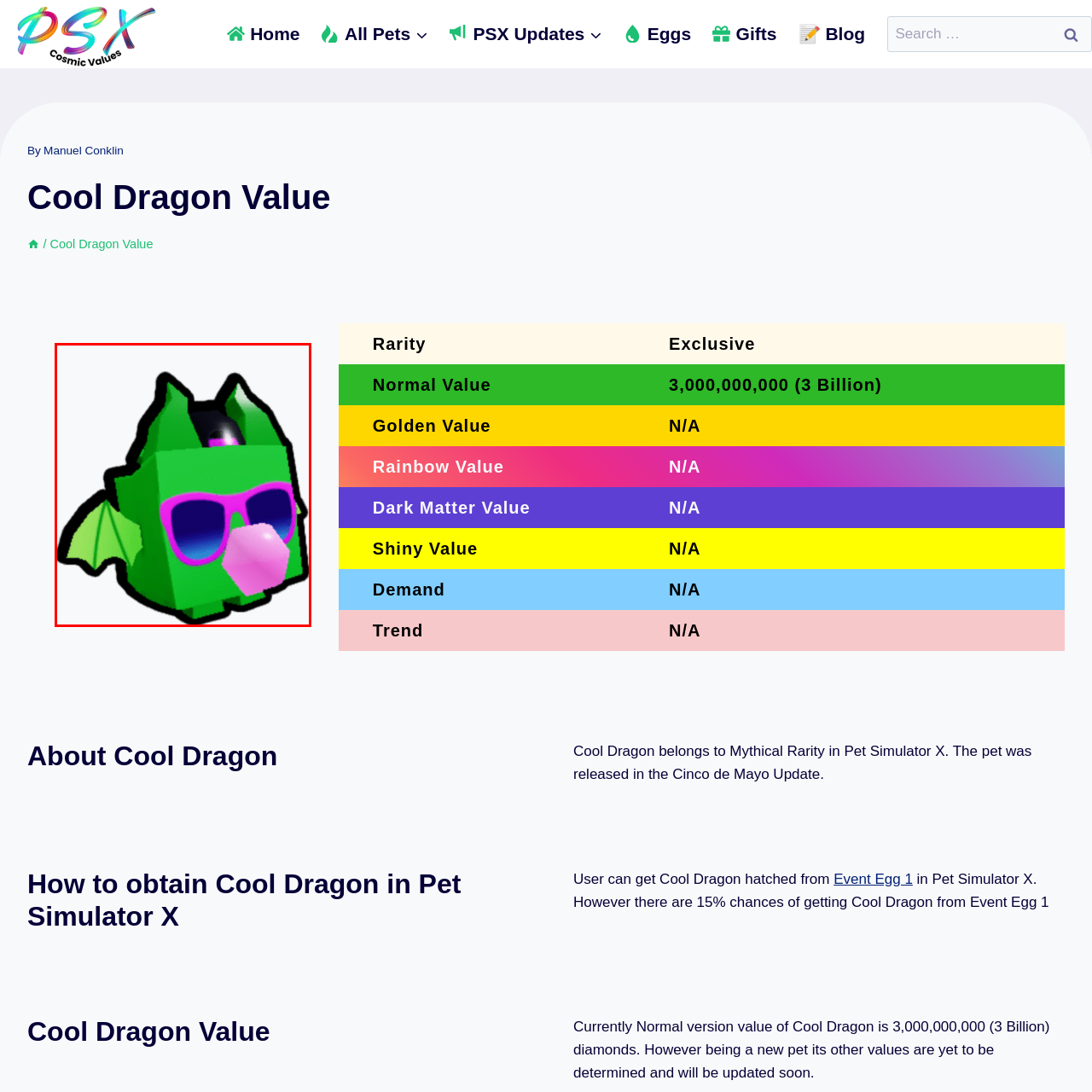Please analyze the portion of the image highlighted by the red bounding box and respond to the following question with a detailed explanation based on what you see: What is the dragon holding in its mouth?

The dragon is holding a bubblegum-like sphere in its mouth, which adds to its playful and cheeky personality, and suggests that it is a fun-loving and carefree character.